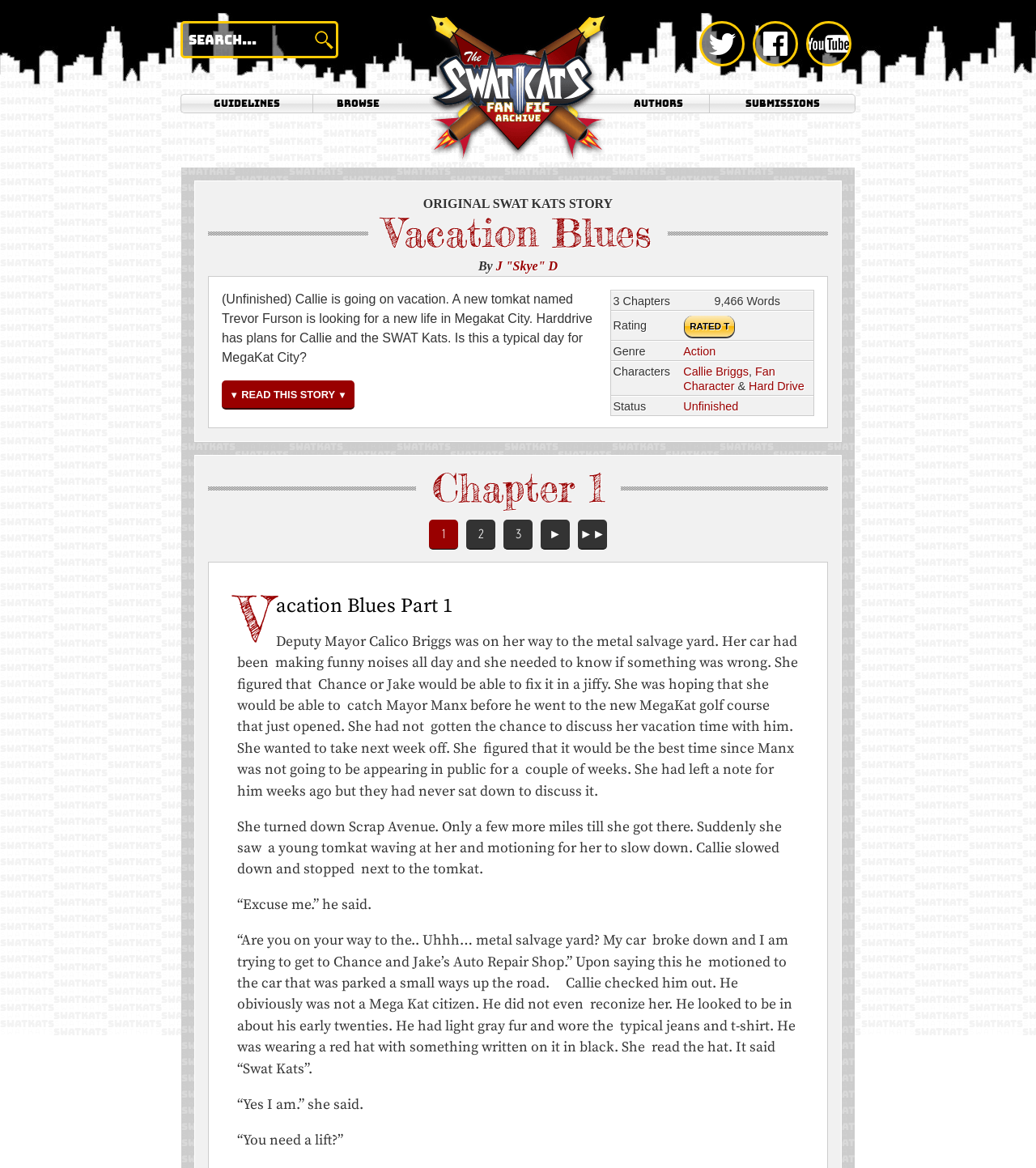Predict the bounding box of the UI element that fits this description: "Hard Drive".

[0.723, 0.325, 0.776, 0.336]